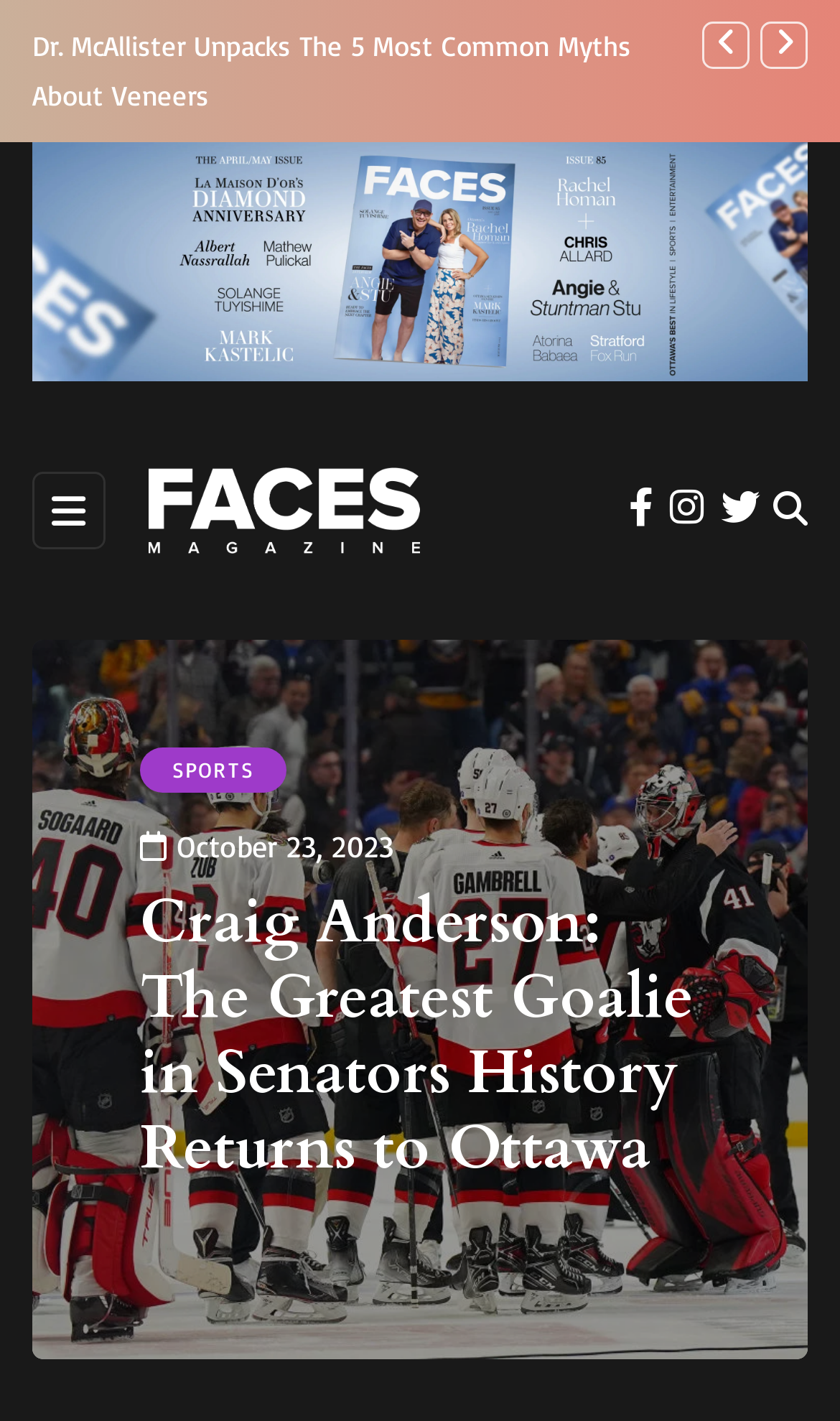Provide a short, one-word or phrase answer to the question below:
What is the name of the magazine?

FACES Magazine